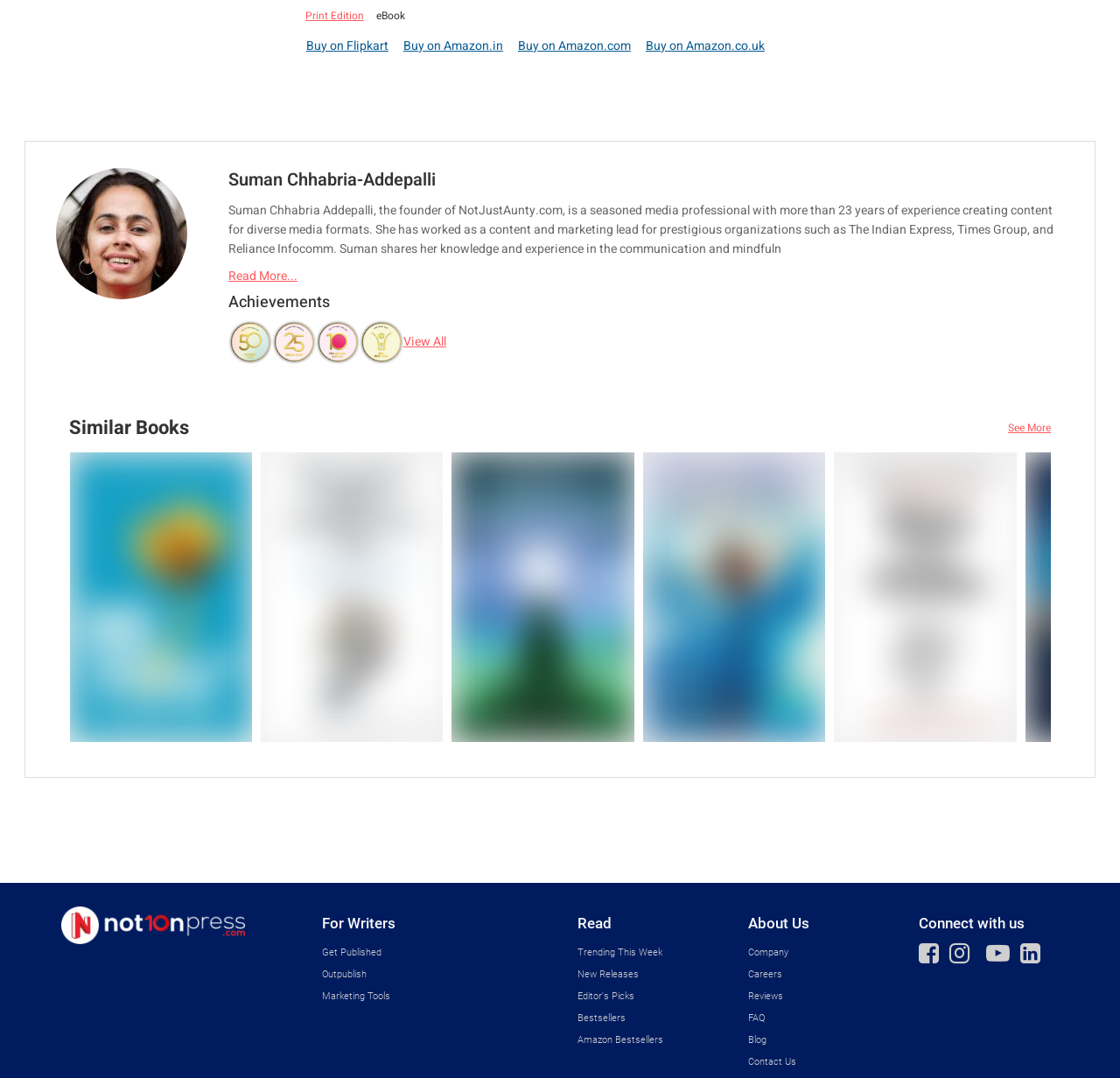Using the provided description alt="The Pursuit of Finding Myself", find the bounding box coordinates for the UI element. Provide the coordinates in (top-left x, top-left y, bottom-right x, bottom-right y) format, ensuring all values are between 0 and 1.

[0.574, 0.42, 0.737, 0.688]